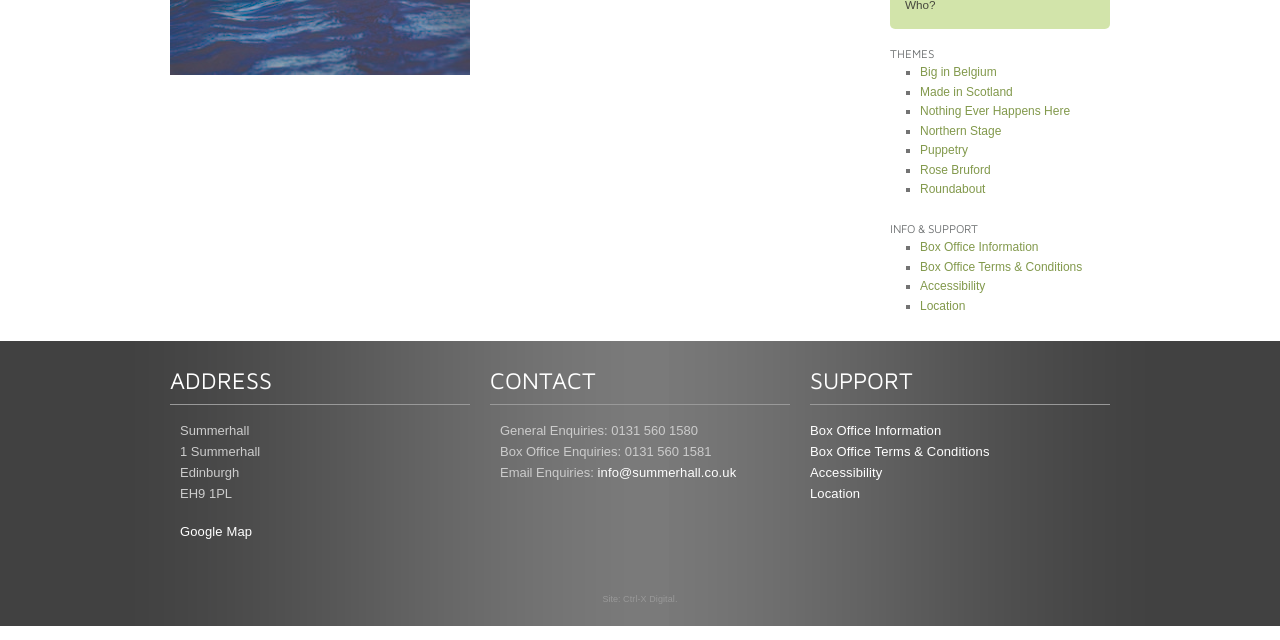Identify the bounding box coordinates for the UI element described as follows: Roundabout. Use the format (top-left x, top-left y, bottom-right x, bottom-right y) and ensure all values are floating point numbers between 0 and 1.

[0.719, 0.284, 0.77, 0.306]